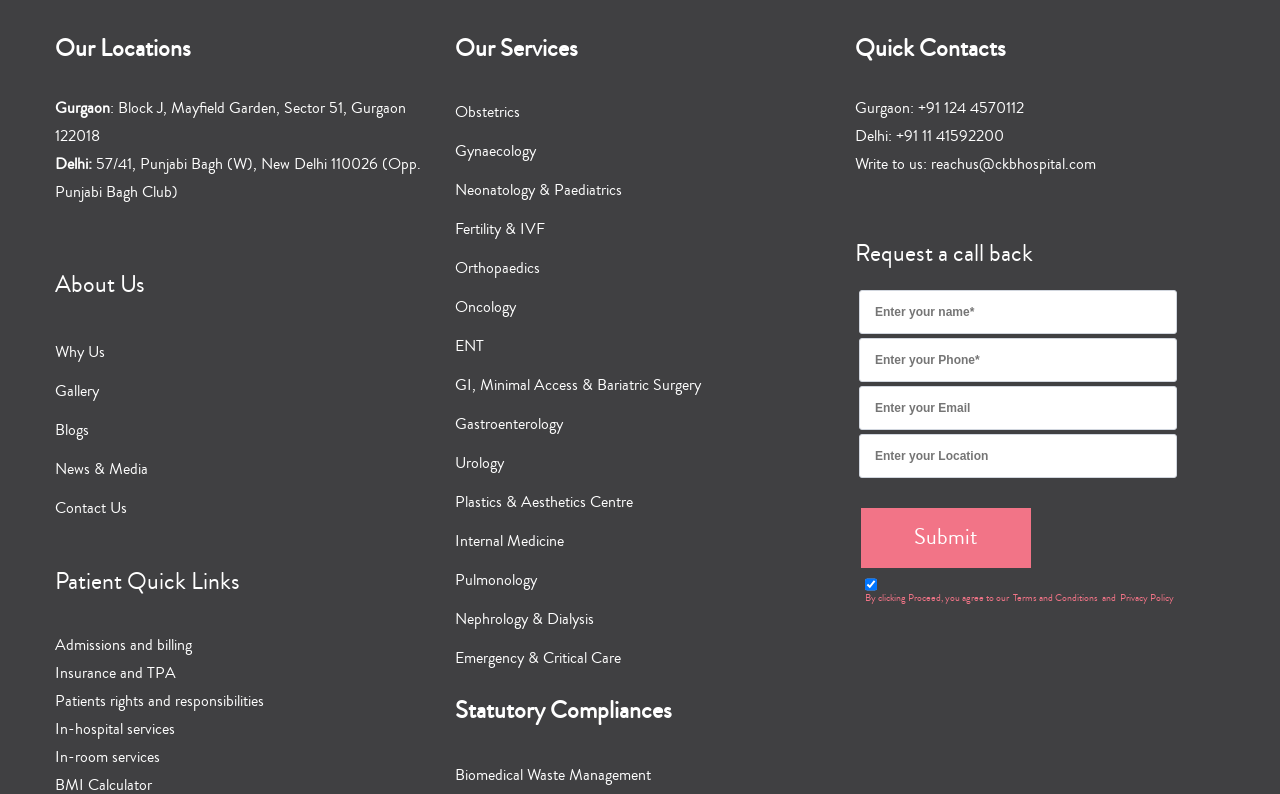Find the bounding box coordinates for the element that must be clicked to complete the instruction: "Click on Gurgaon location". The coordinates should be four float numbers between 0 and 1, indicated as [left, top, right, bottom].

[0.043, 0.123, 0.086, 0.15]